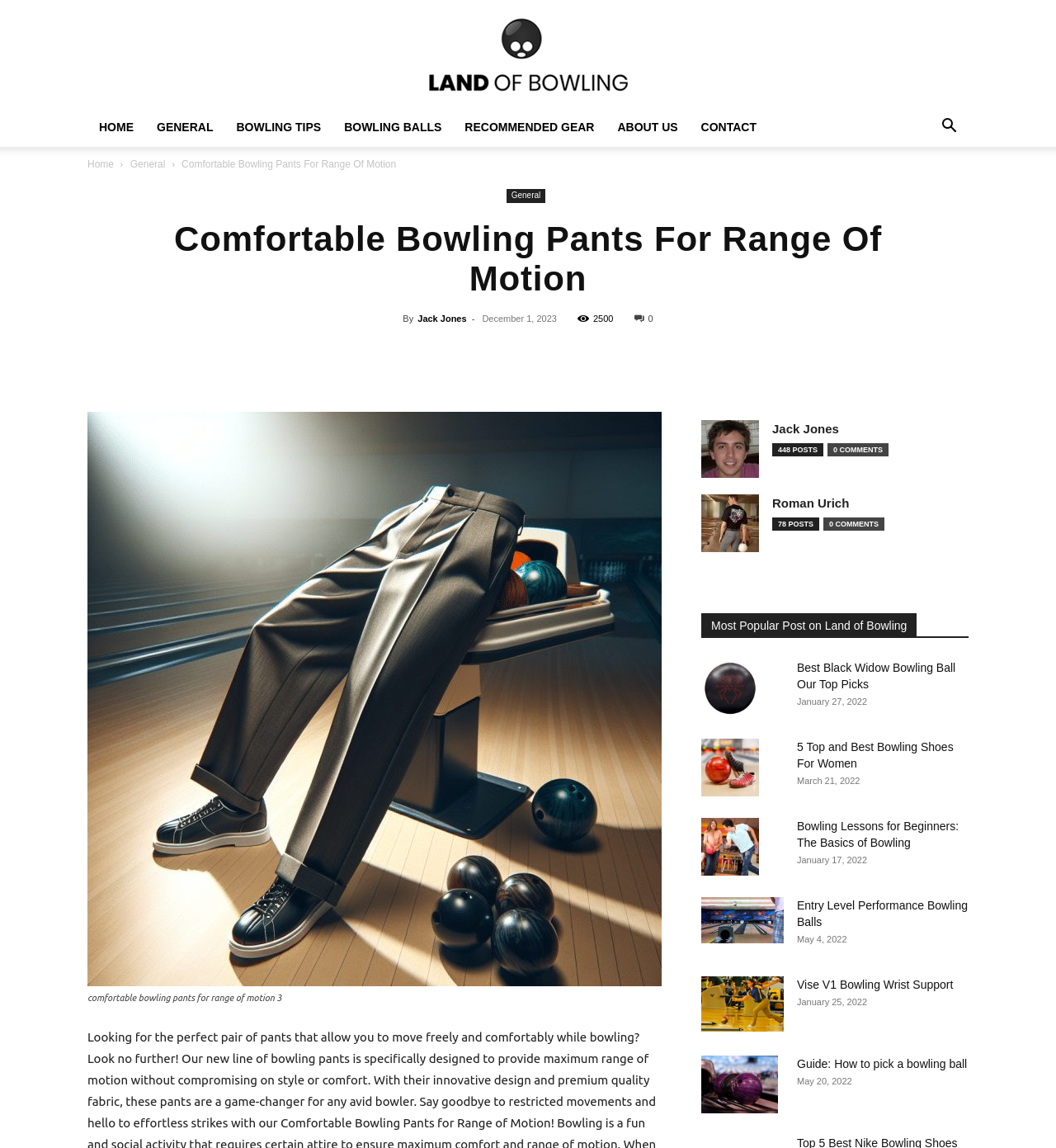From the webpage screenshot, predict the bounding box of the UI element that matches this description: "title="Vise V1 Bowling Wrist Support"".

[0.664, 0.85, 0.742, 0.899]